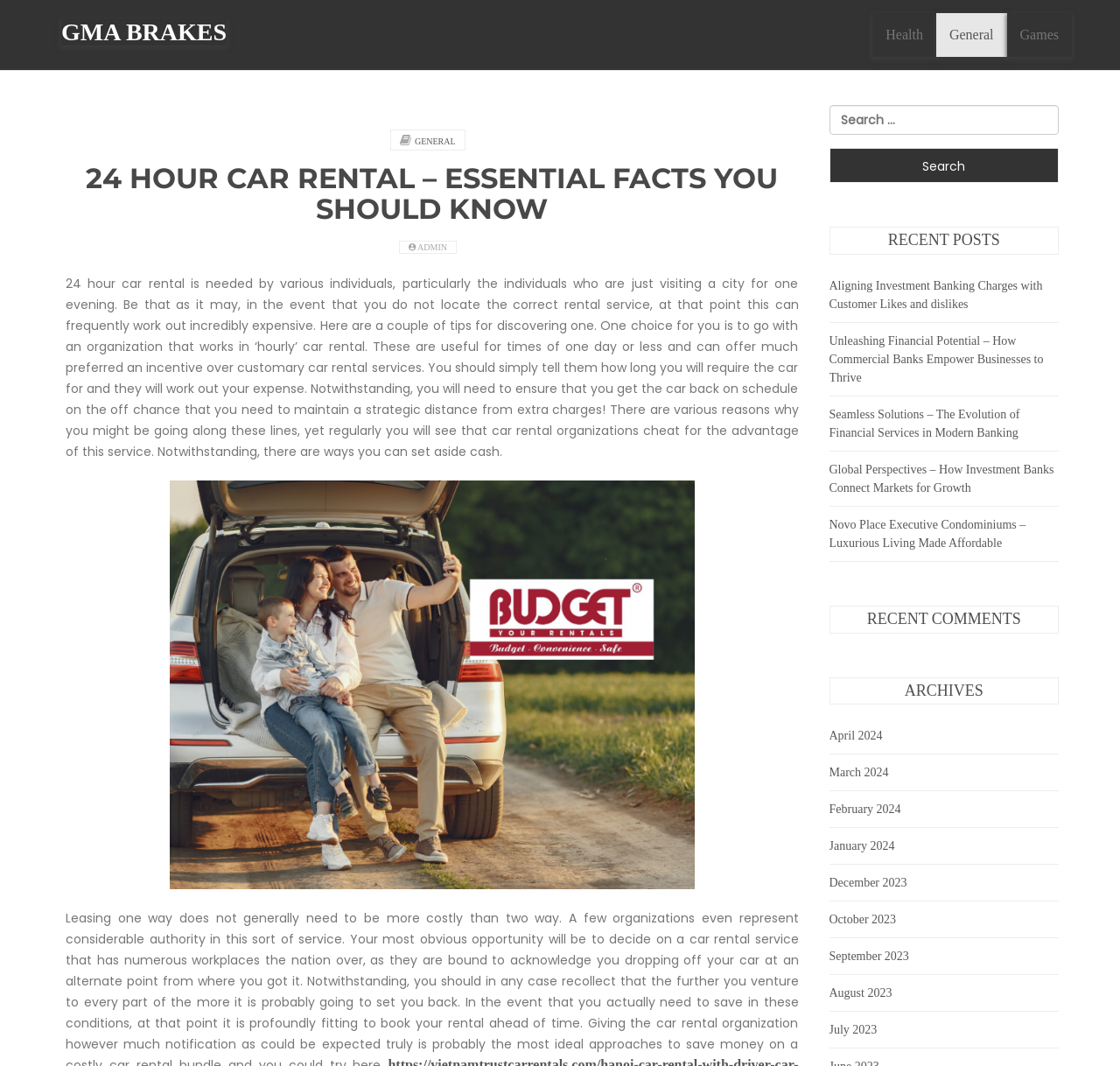Determine the bounding box coordinates of the region to click in order to accomplish the following instruction: "Click the ABOUT US link". Provide the coordinates as four float numbers between 0 and 1, specifically [left, top, right, bottom].

None